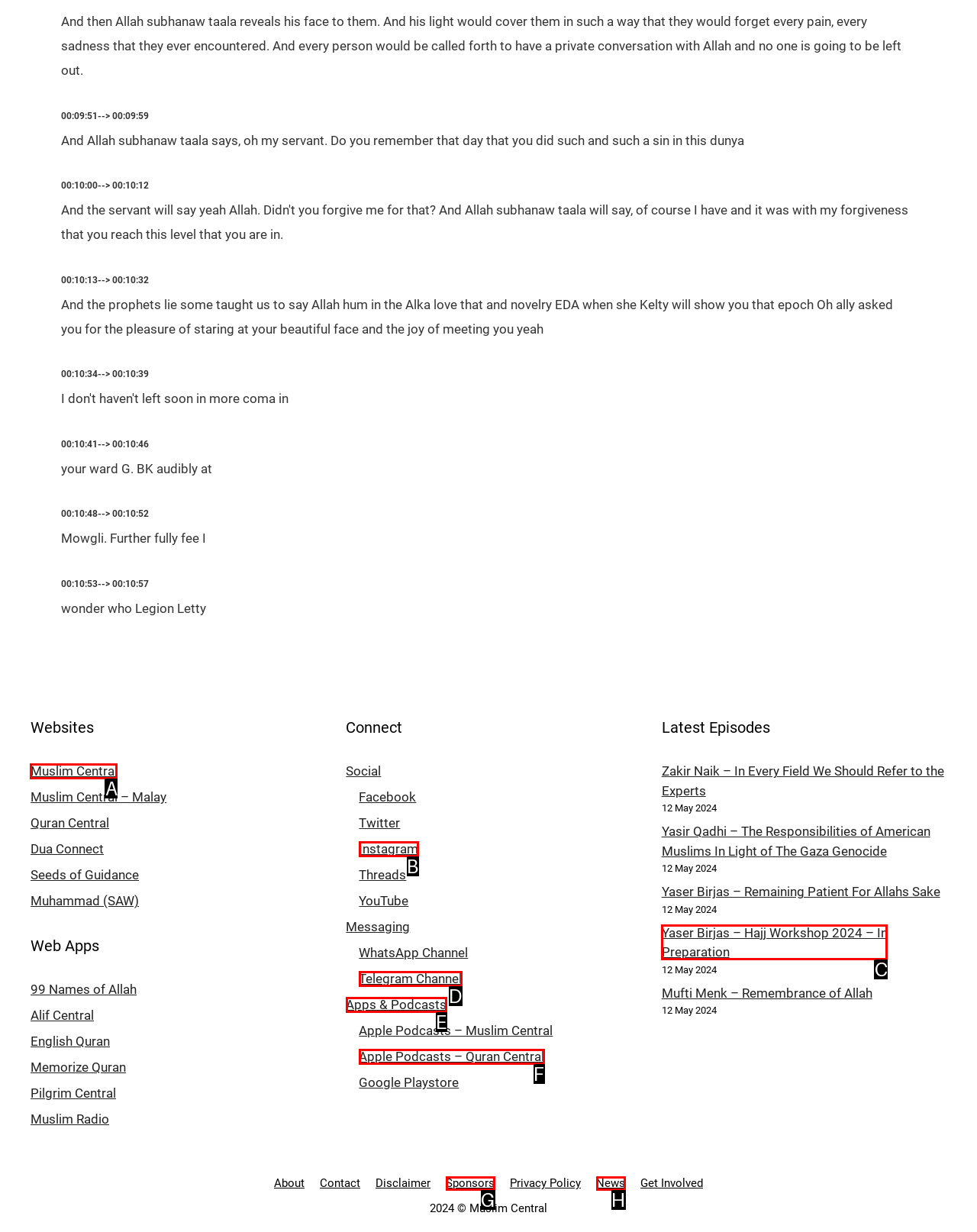Pick the option that should be clicked to perform the following task: Click on Muslim Central link
Answer with the letter of the selected option from the available choices.

A